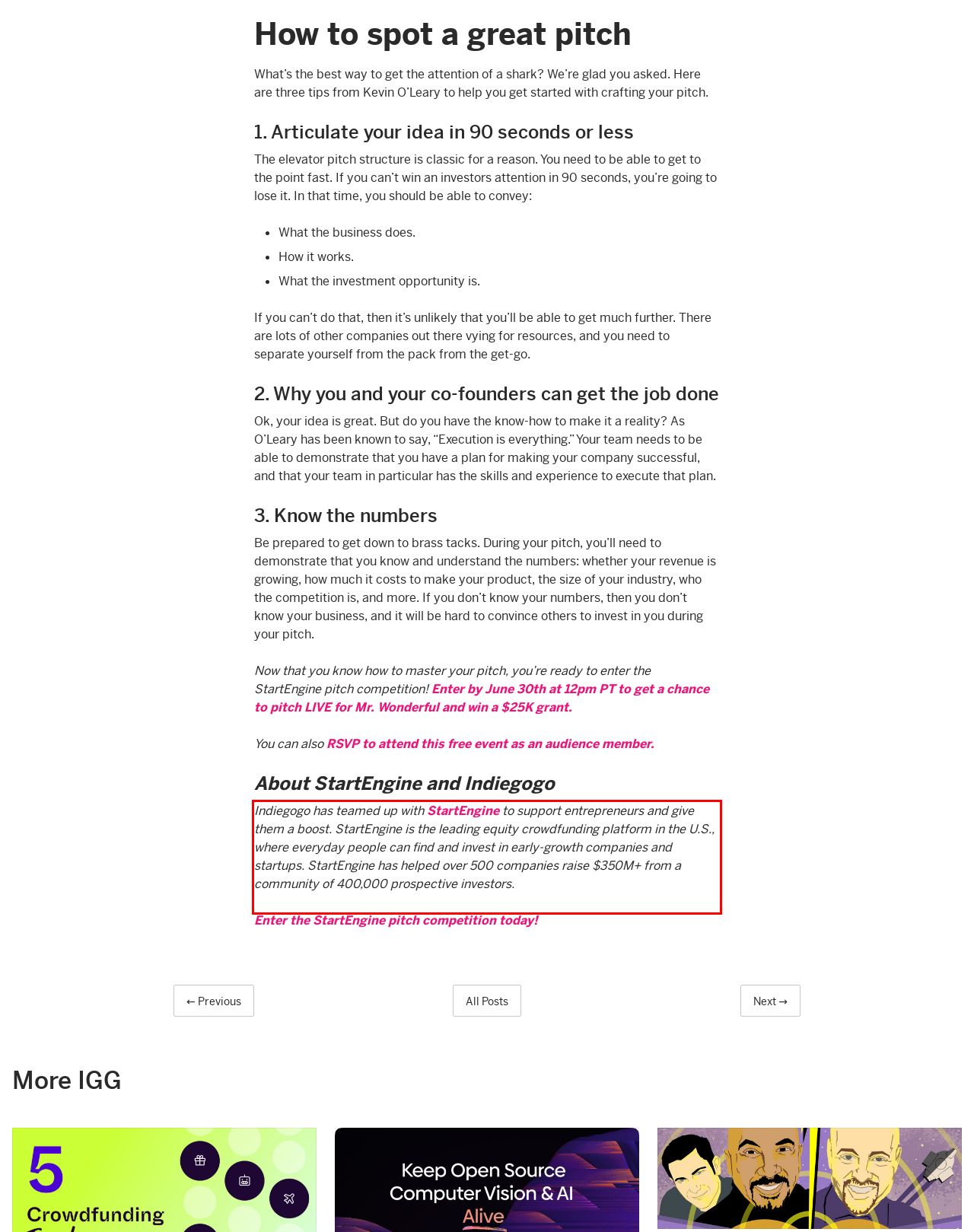Please take the screenshot of the webpage, find the red bounding box, and generate the text content that is within this red bounding box.

Indiegogo has teamed up with StartEngine to support entrepreneurs and give them a boost. StartEngine is the leading equity crowdfunding platform in the U.S., where everyday people can find and invest in early-growth companies and startups. StartEngine has helped over 500 companies raise $350M+ from a community of 400,000 prospective investors.